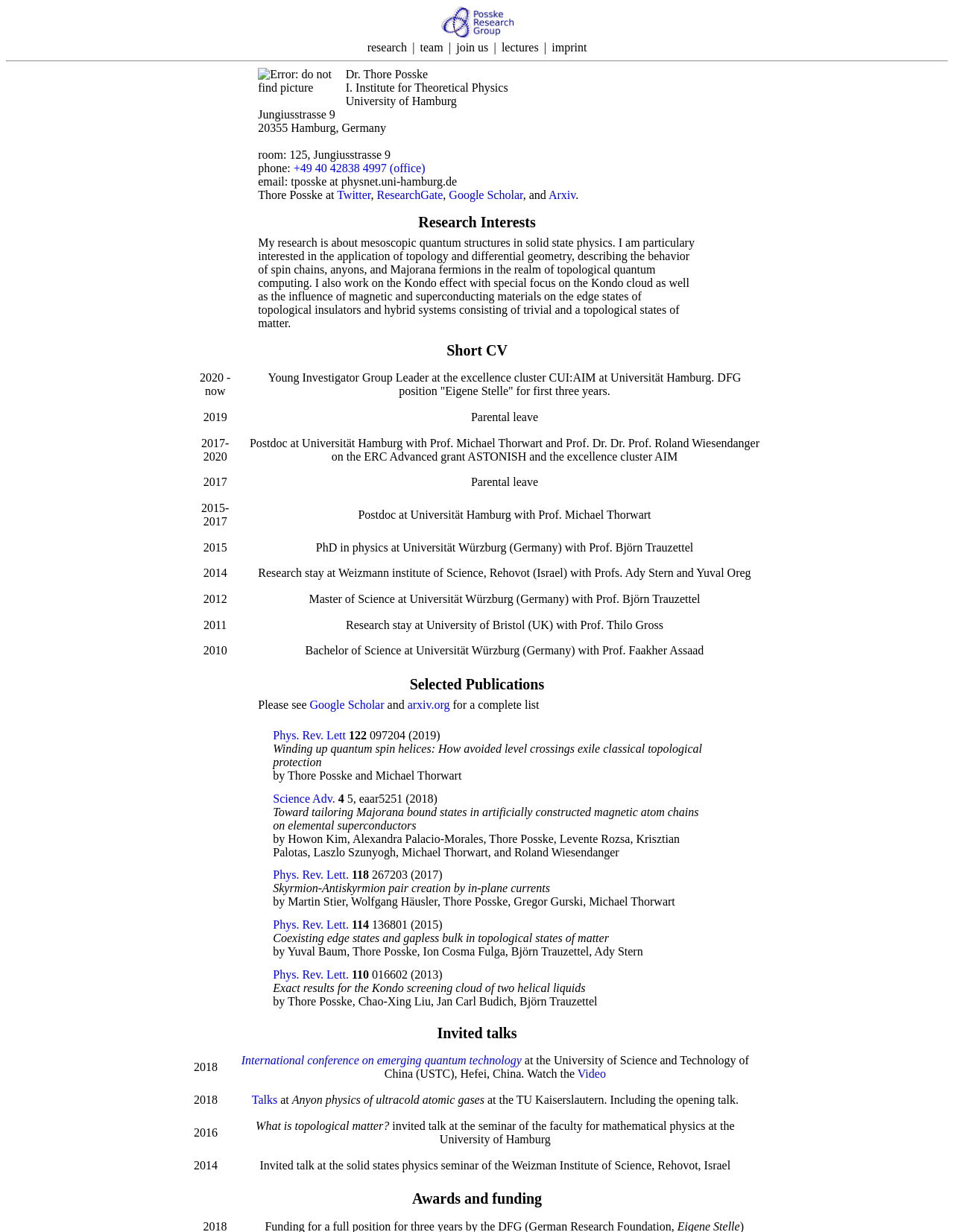How many links are there in the 'Selected Publications' section?
From the screenshot, supply a one-word or short-phrase answer.

3